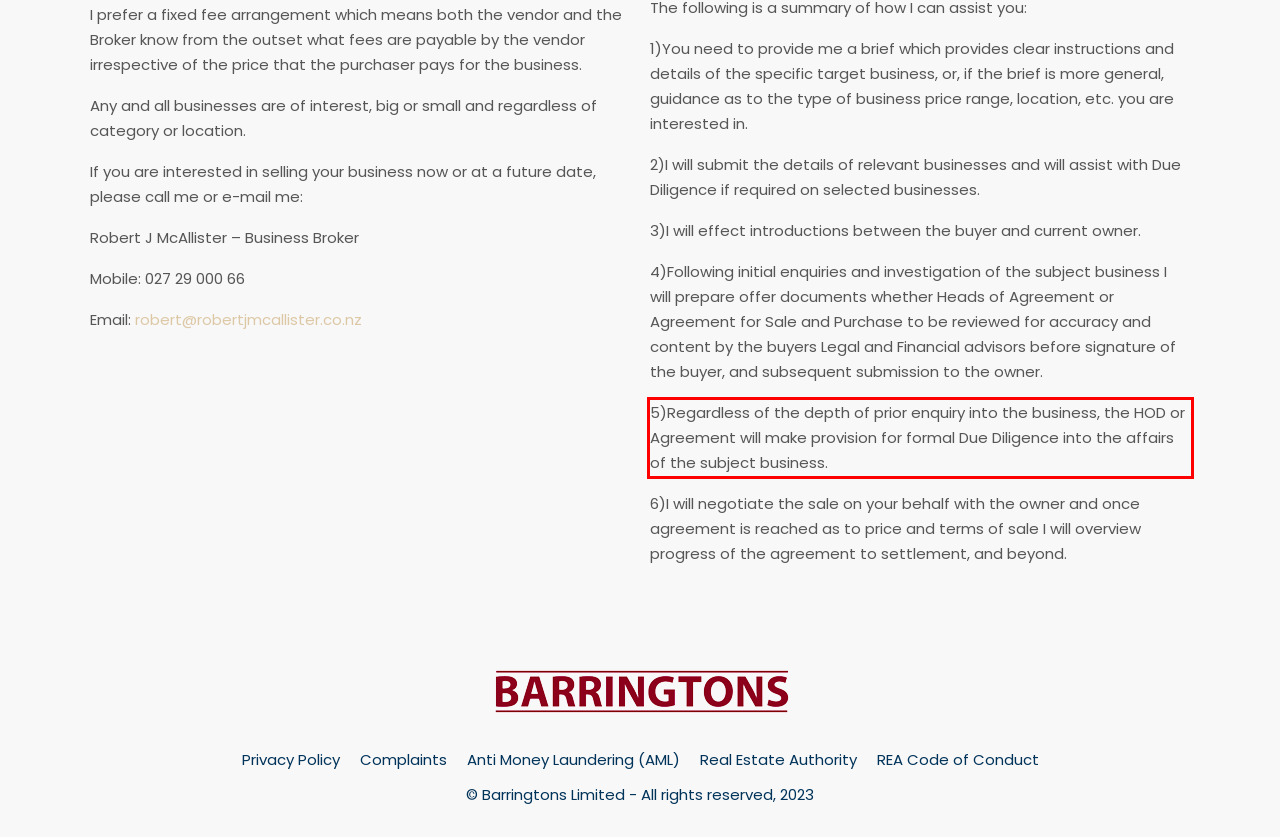Please perform OCR on the UI element surrounded by the red bounding box in the given webpage screenshot and extract its text content.

5)Regardless of the depth of prior enquiry into the business, the HOD or Agreement will make provision for formal Due Diligence into the affairs of the subject business.